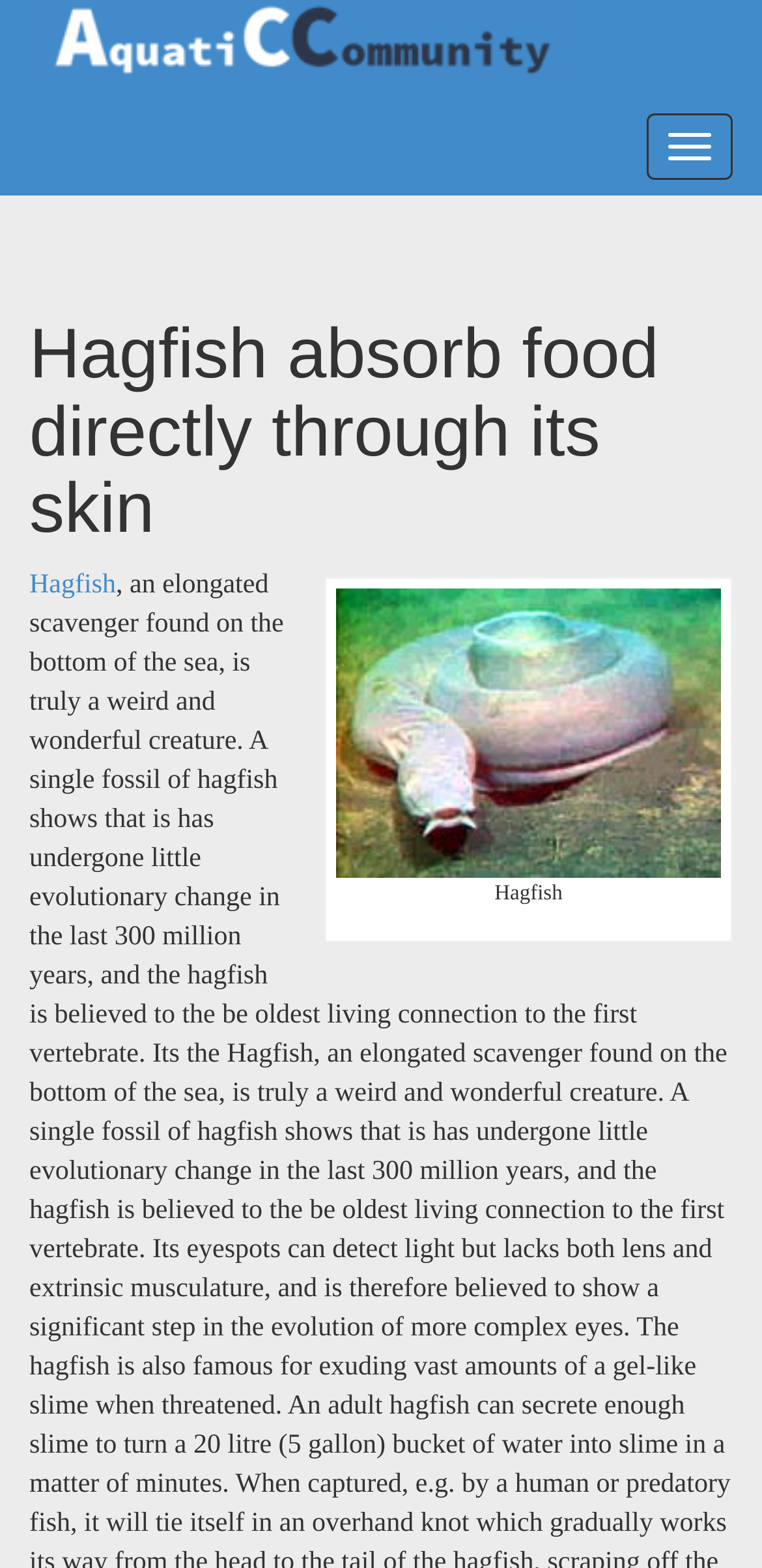Find the bounding box coordinates of the UI element according to this description: "mobile".

None